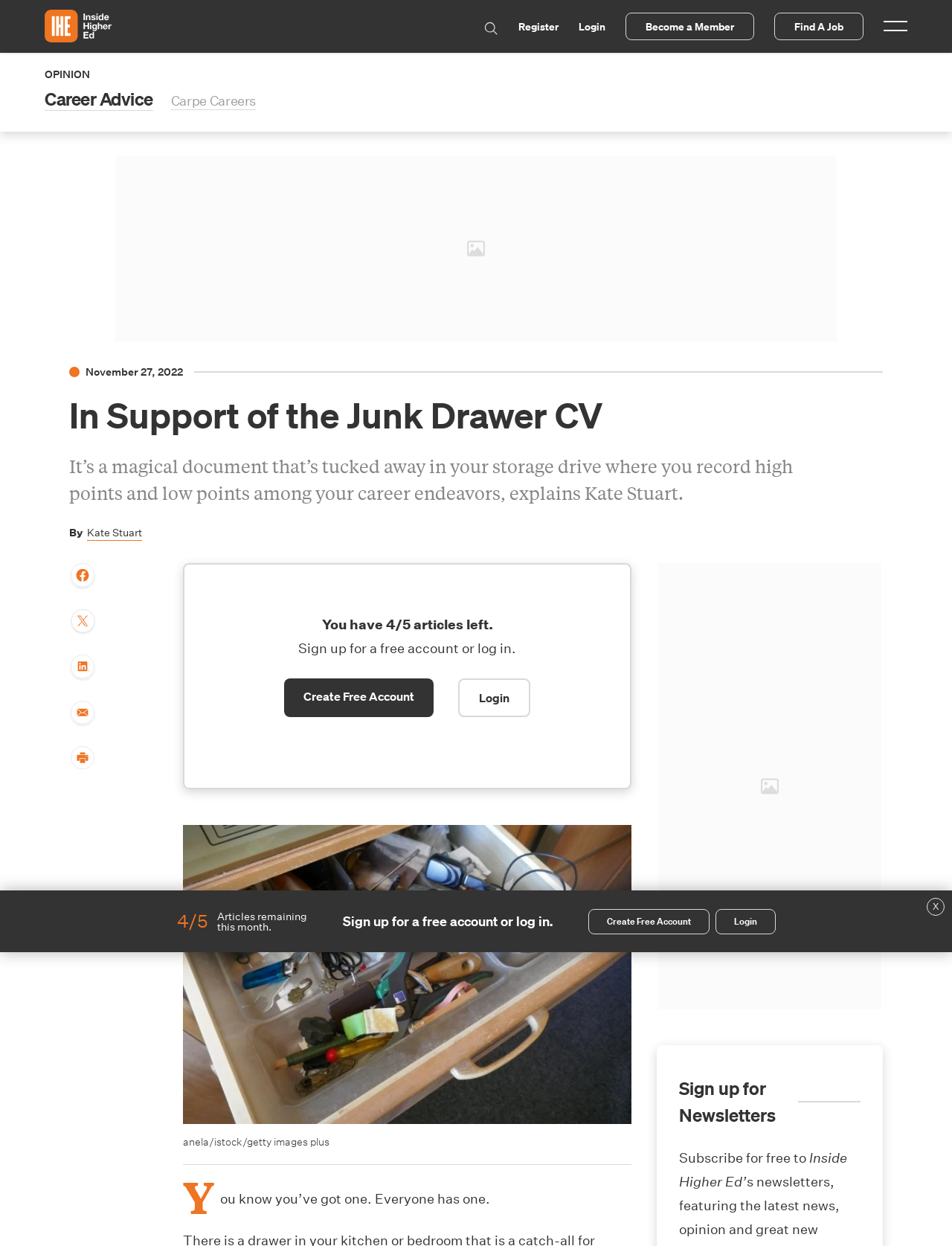Could you locate the bounding box coordinates for the section that should be clicked to accomplish this task: "Create a free account".

[0.298, 0.545, 0.455, 0.576]